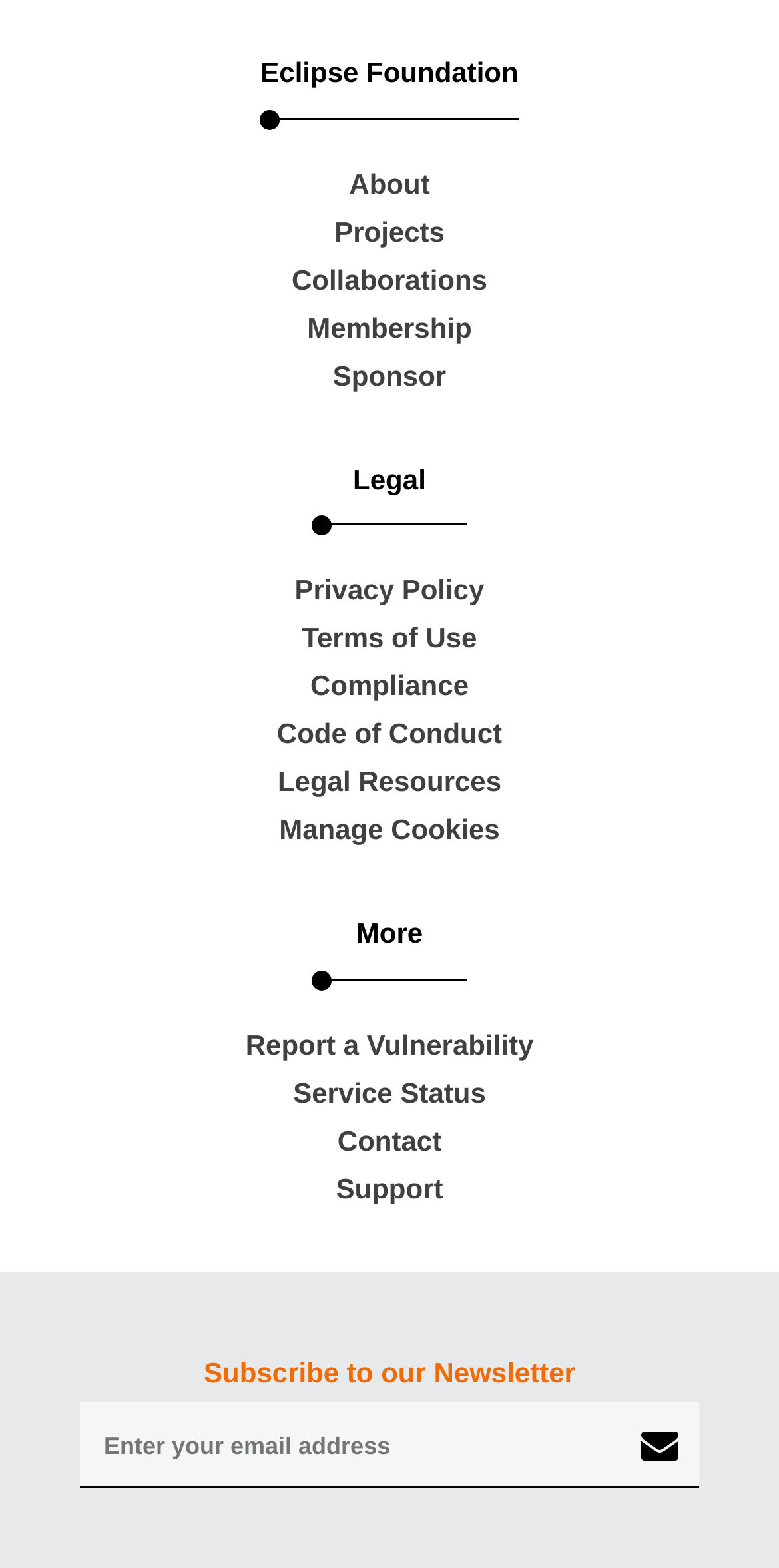Locate the bounding box coordinates of the item that should be clicked to fulfill the instruction: "Click Projects".

[0.038, 0.132, 0.962, 0.163]